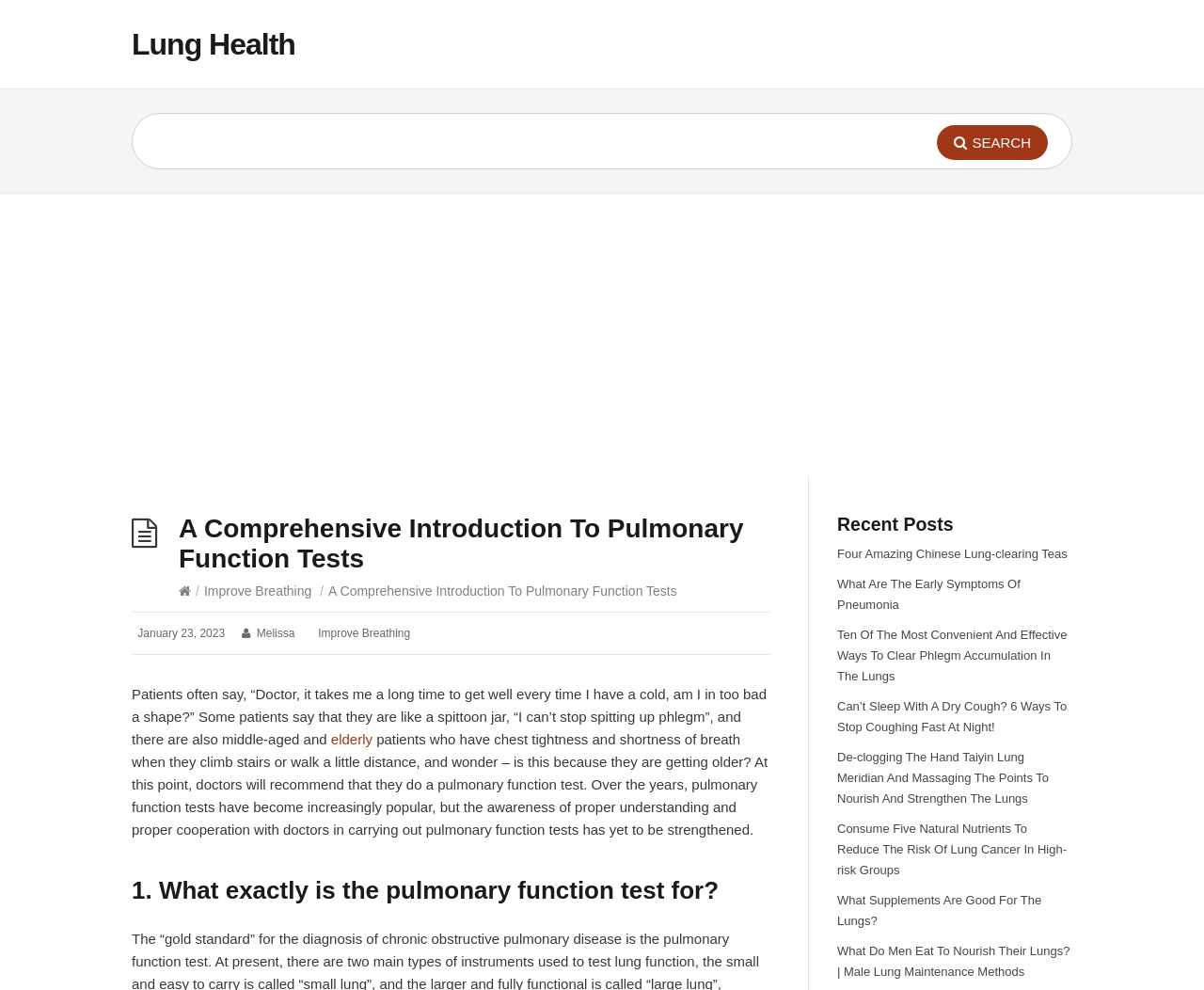What is the topic of the webpage?
Craft a detailed and extensive response to the question.

Based on the webpage content, I can see that the topic is related to pulmonary function tests, which is a medical test to assess lung function. The webpage provides an introduction to pulmonary function tests and discusses its importance.